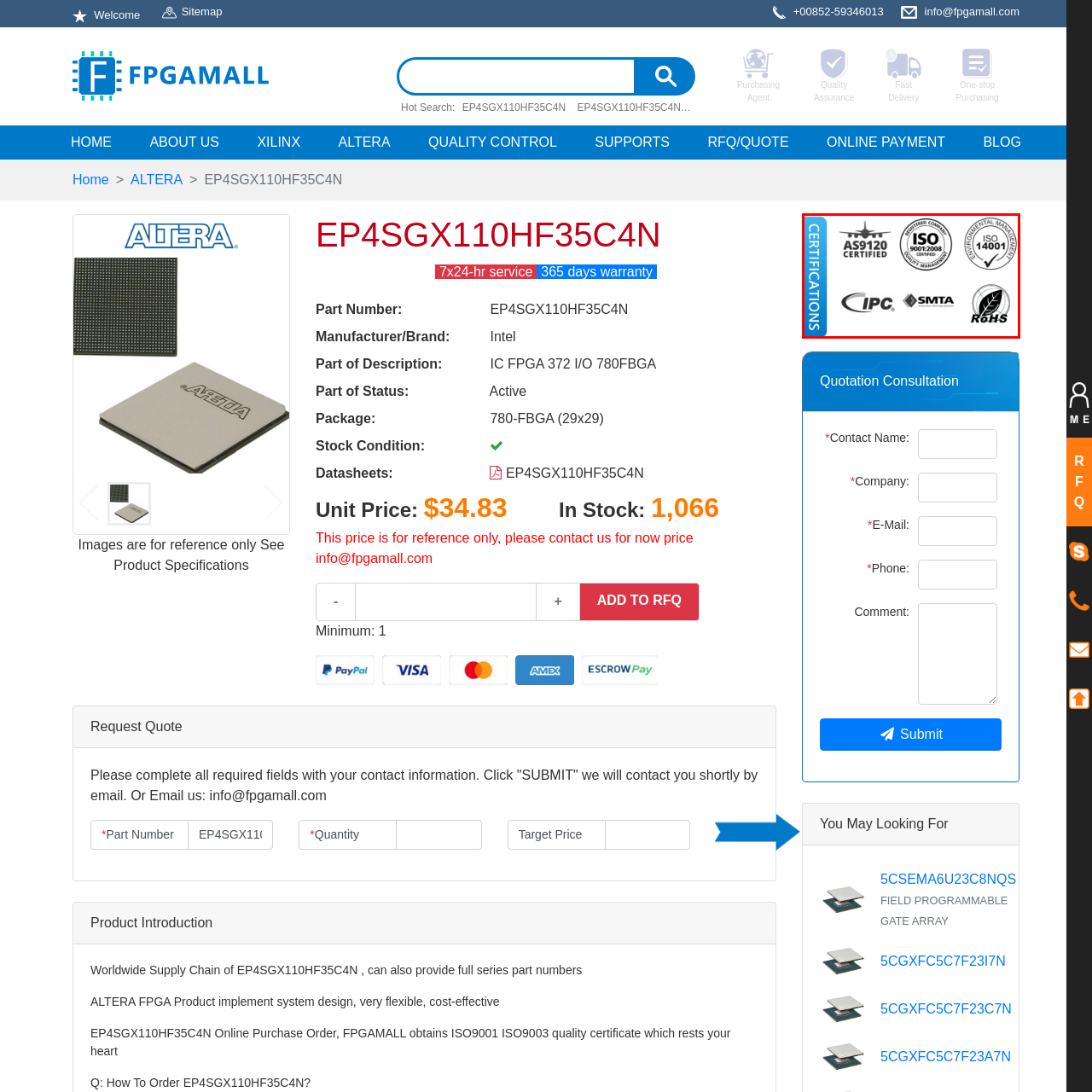Provide an elaborate description of the visual elements present in the image enclosed by the red boundary.

The image displays a collection of certification logos that signify the quality and compliance standards of a company. Prominently featured is the "AS9120 Certified" logo, indicating adherence to aerospace supply chain management standards. Adjacent to this are three ISO certifications: "ISO 9001:2008," which focuses on quality management, "ISO 14001," highlighting environmental management practices, and another ISO badge that reinforces these credentials. The logos for "IPC" and "SMTA" represent industry standards in electronics manufacturing and technology, respectively. Lastly, the "RoHS" logo signifies compliance with regulations regarding the reduction of hazardous substances in electronic products. This assortment of certifications assures customers of the company's commitment to high-quality, environmentally friendly practices in its operations.